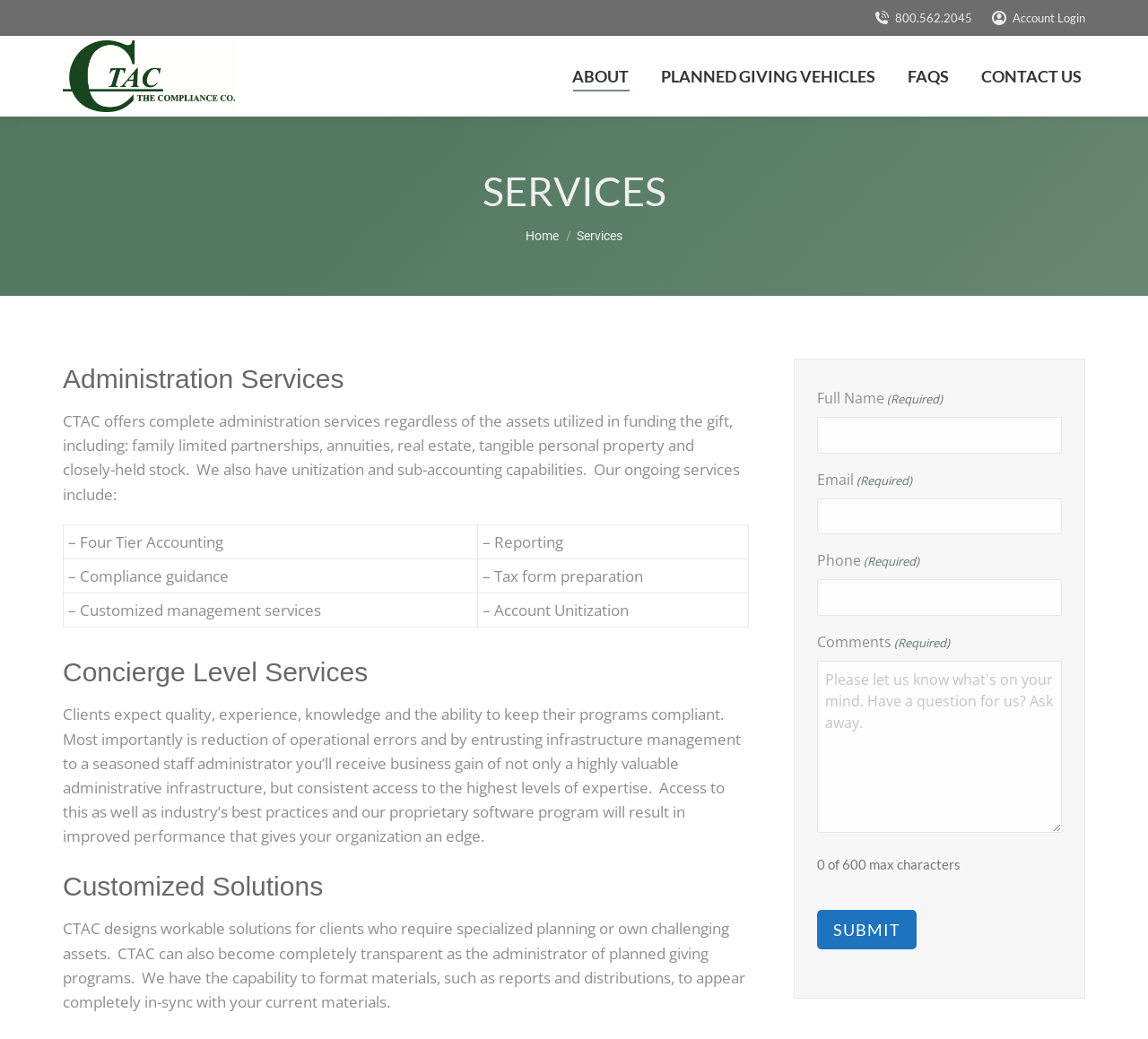Find the bounding box coordinates of the clickable element required to execute the following instruction: "Click the Submit button". Provide the coordinates as four float numbers between 0 and 1, i.e., [left, top, right, bottom].

[0.712, 0.875, 0.798, 0.913]